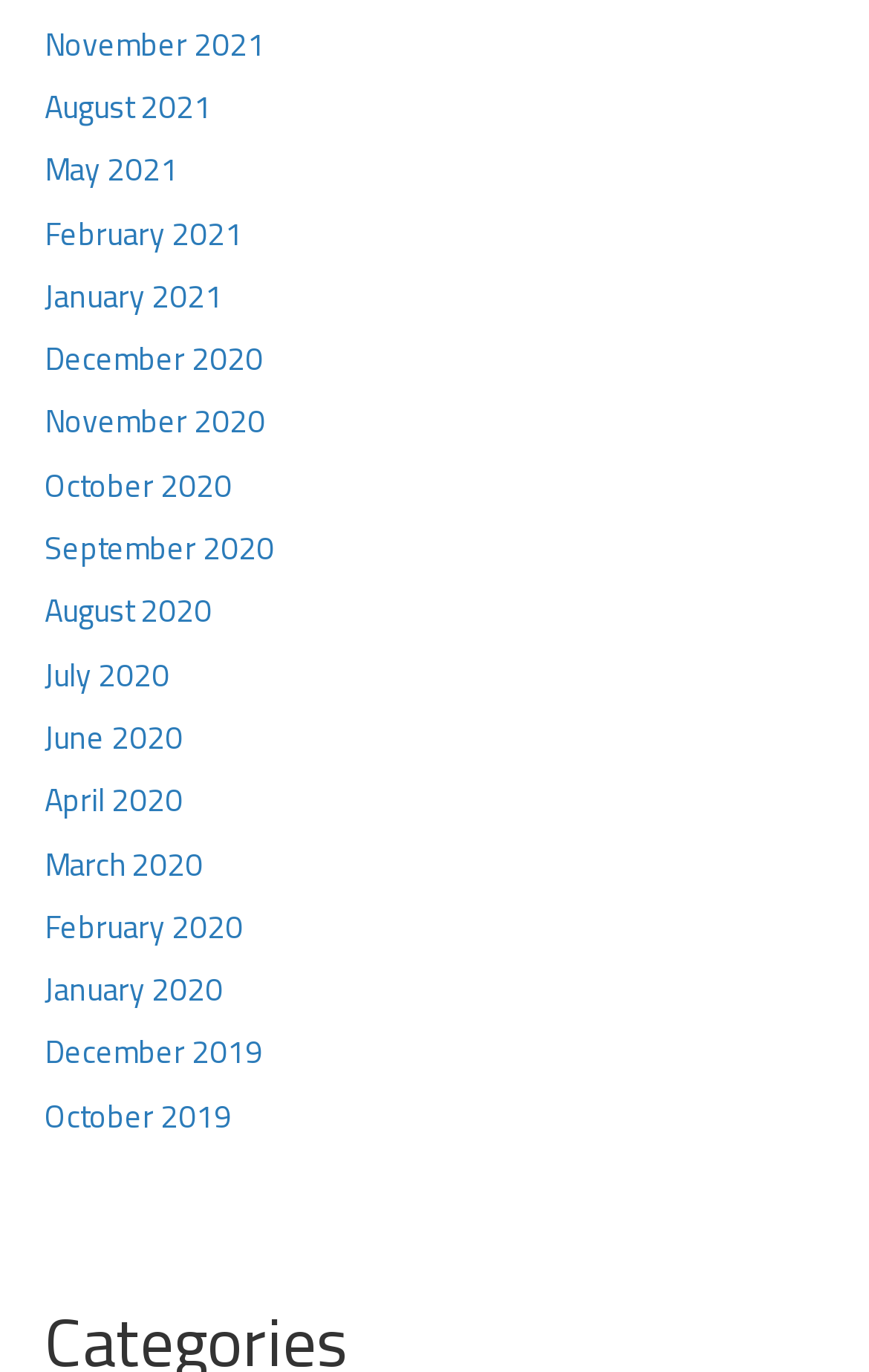Identify the bounding box coordinates of the area you need to click to perform the following instruction: "Enter email address".

None